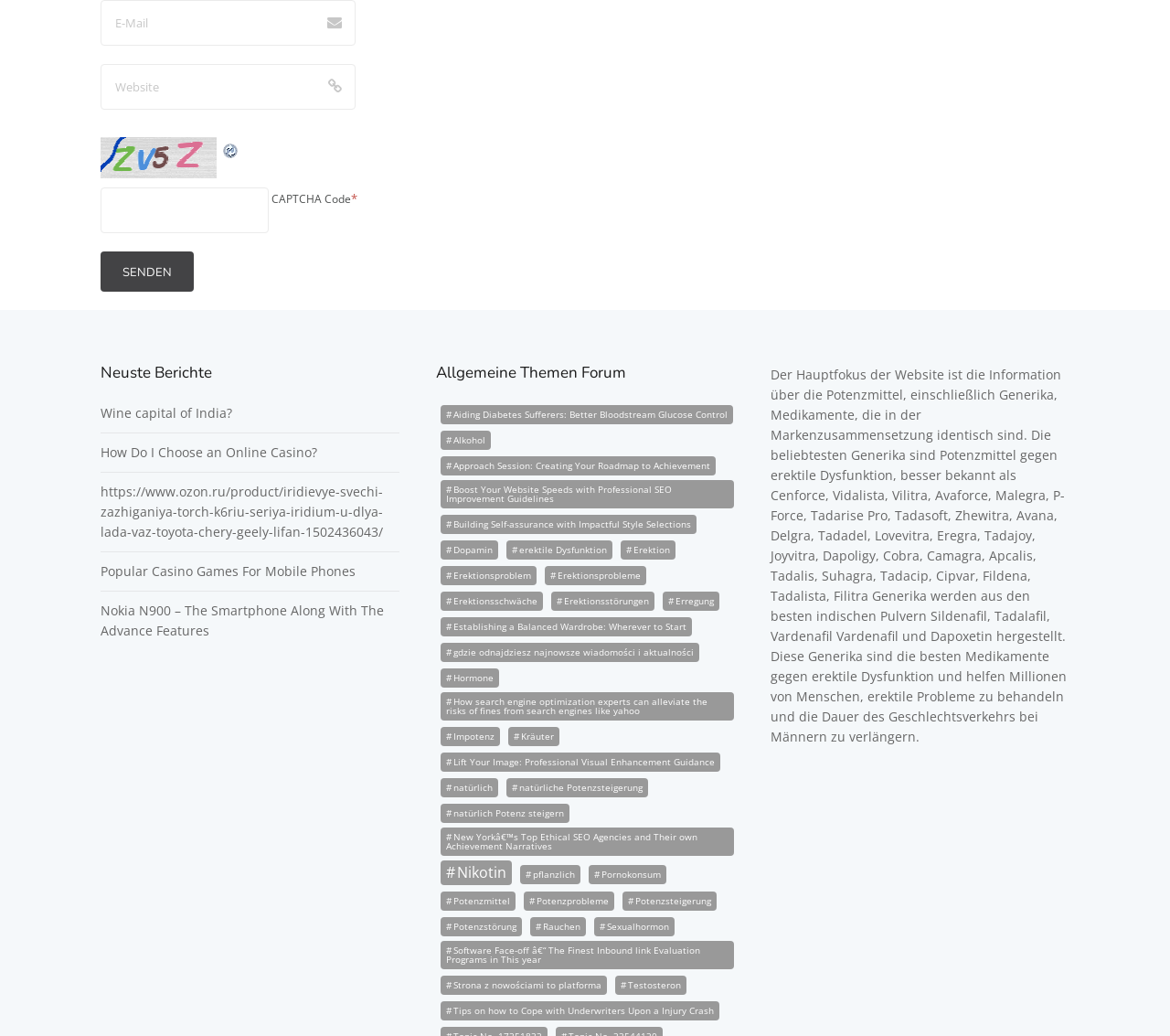From the element description parent_node: CAPTCHA Code* name="si_captcha_code", predict the bounding box coordinates of the UI element. The coordinates must be specified in the format (top-left x, top-left y, bottom-right x, bottom-right y) and should be within the 0 to 1 range.

[0.086, 0.181, 0.23, 0.225]